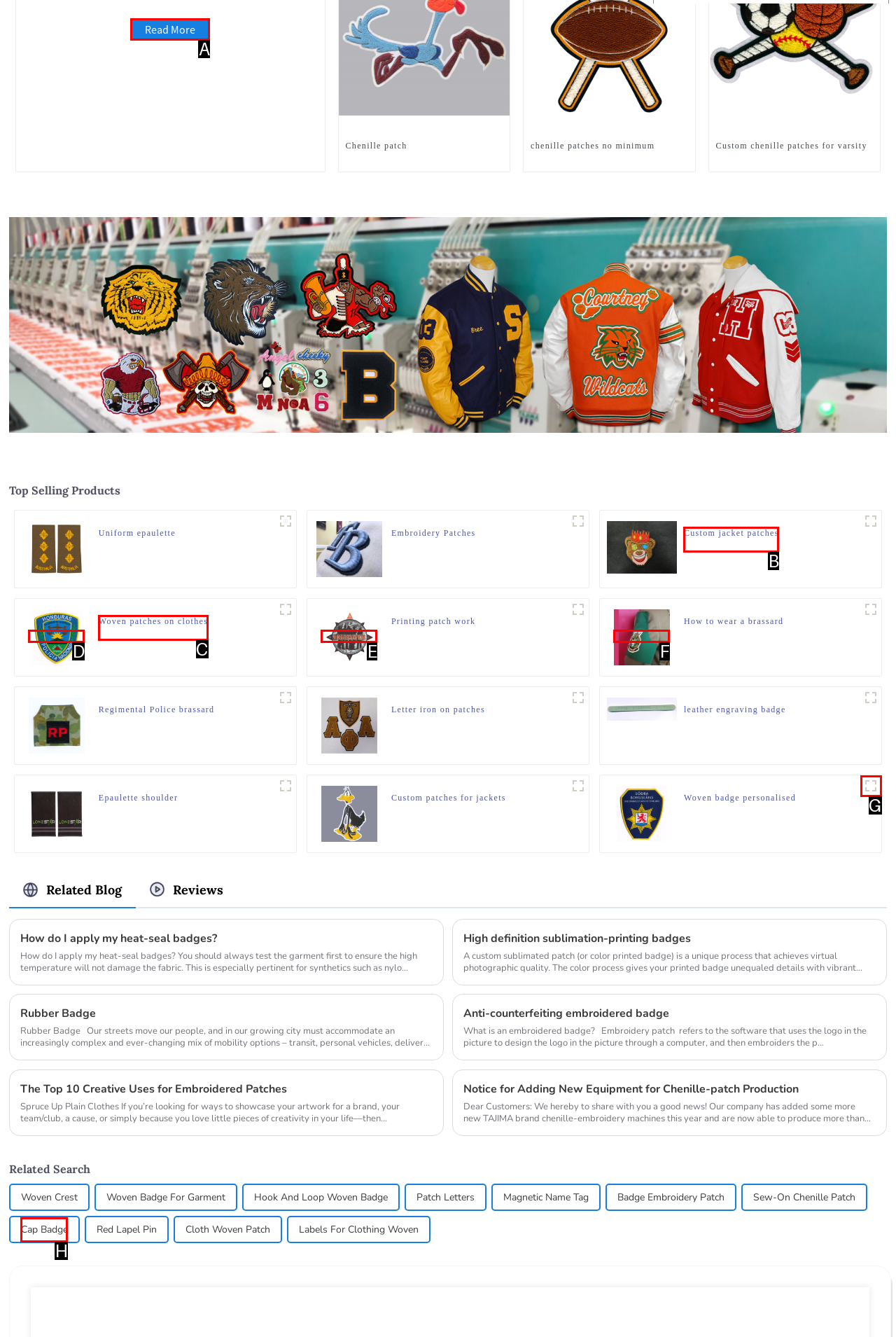For the instruction: Click on 'Read More', determine the appropriate UI element to click from the given options. Respond with the letter corresponding to the correct choice.

A